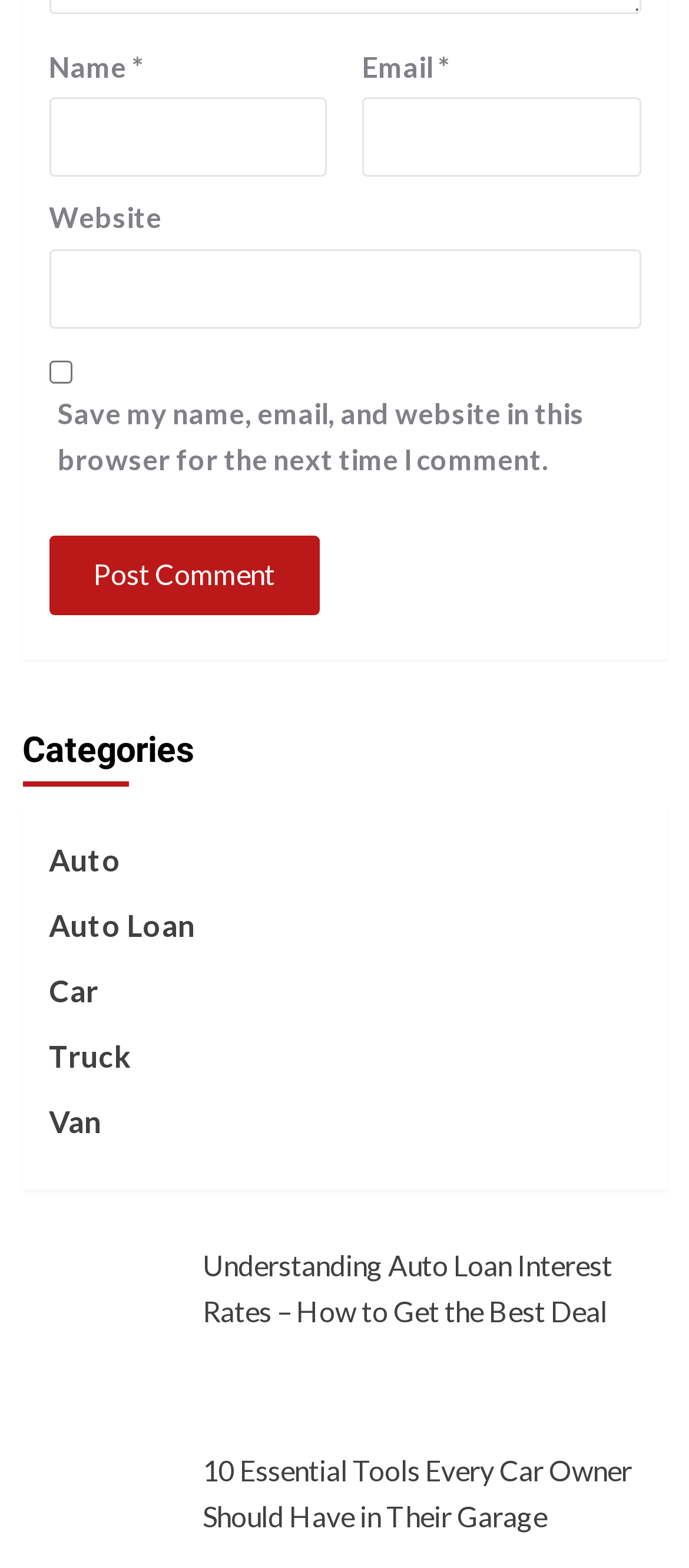What is the button at the bottom for?
Give a one-word or short phrase answer based on the image.

Post Comment